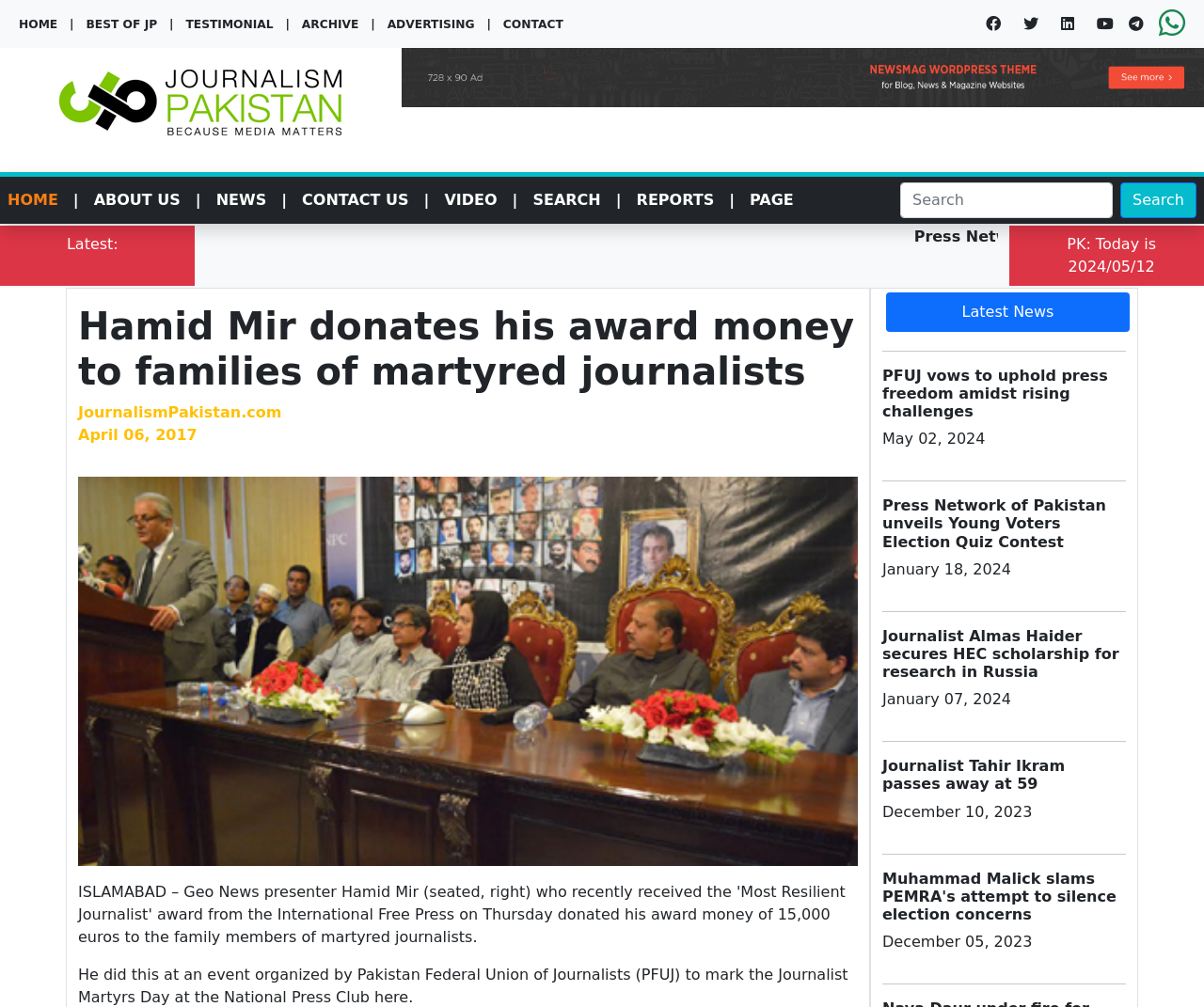Given the element description Best of JP, identify the bounding box coordinates for the UI element on the webpage screenshot. The format should be (top-left x, top-left y, bottom-right x, bottom-right y), with values between 0 and 1.

[0.065, 0.018, 0.131, 0.031]